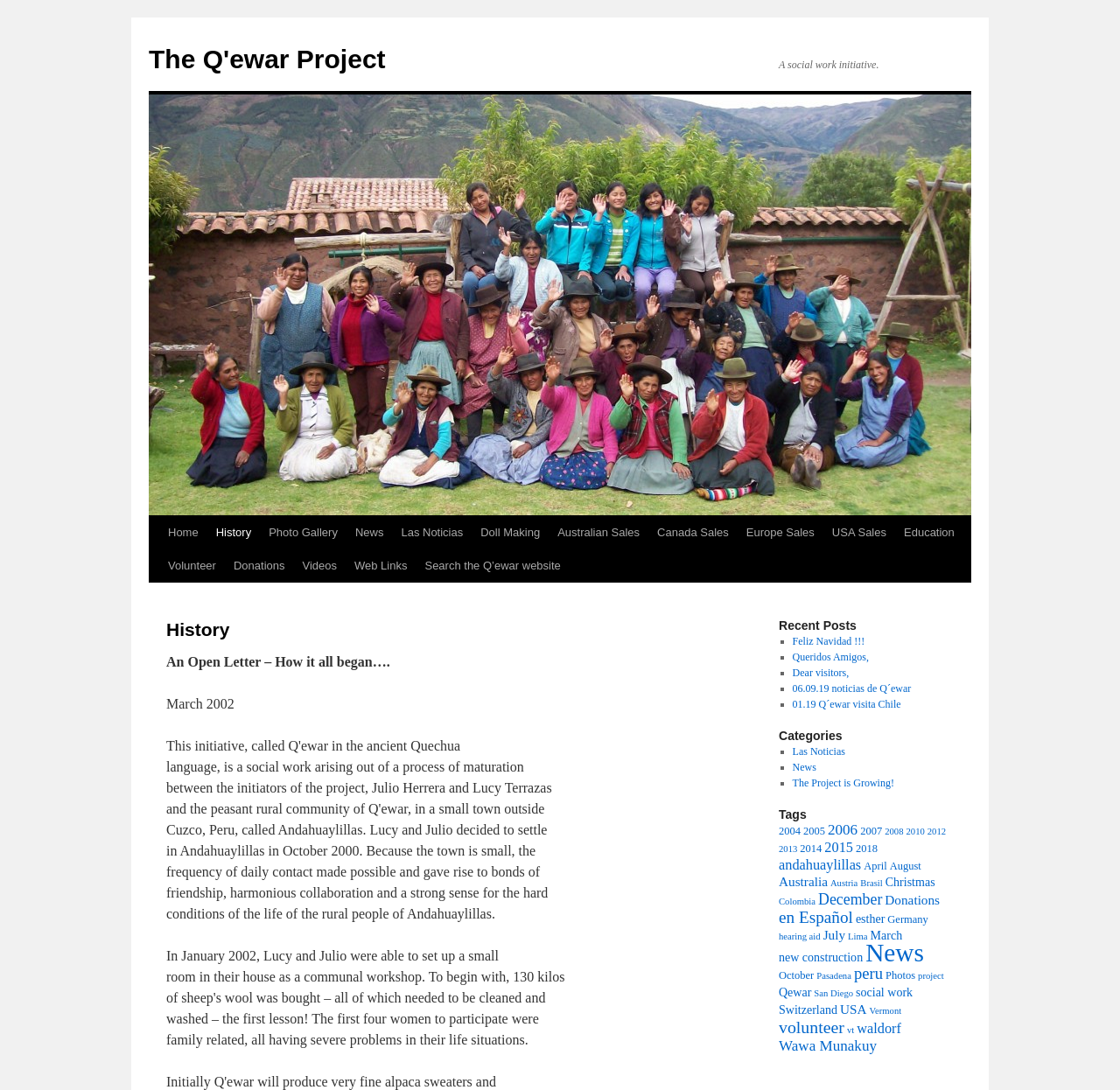Pinpoint the bounding box coordinates of the clickable element needed to complete the instruction: "Visit the 'Photo Gallery' page". The coordinates should be provided as four float numbers between 0 and 1: [left, top, right, bottom].

[0.232, 0.474, 0.309, 0.504]